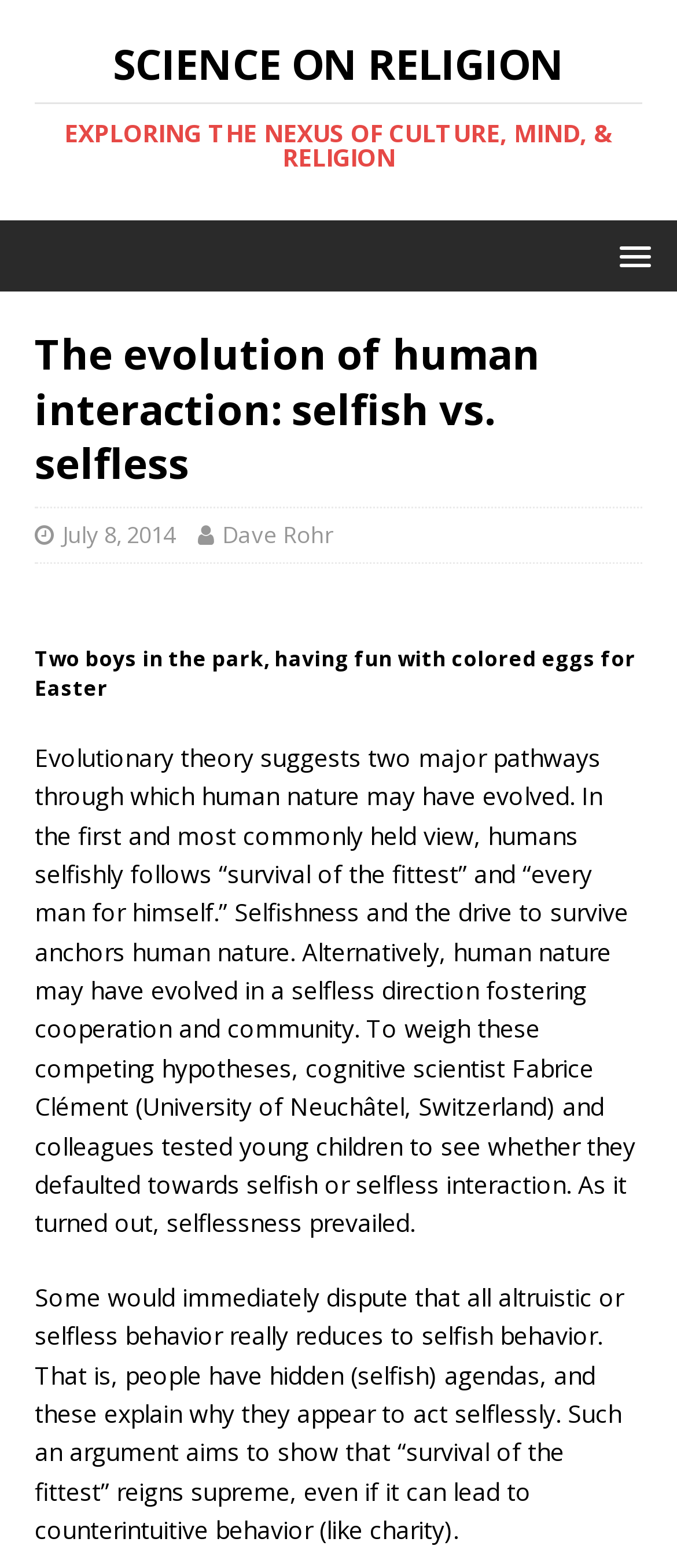Provide a one-word or brief phrase answer to the question:
What is the alternative view of human nature mentioned in the article?

Selfless direction